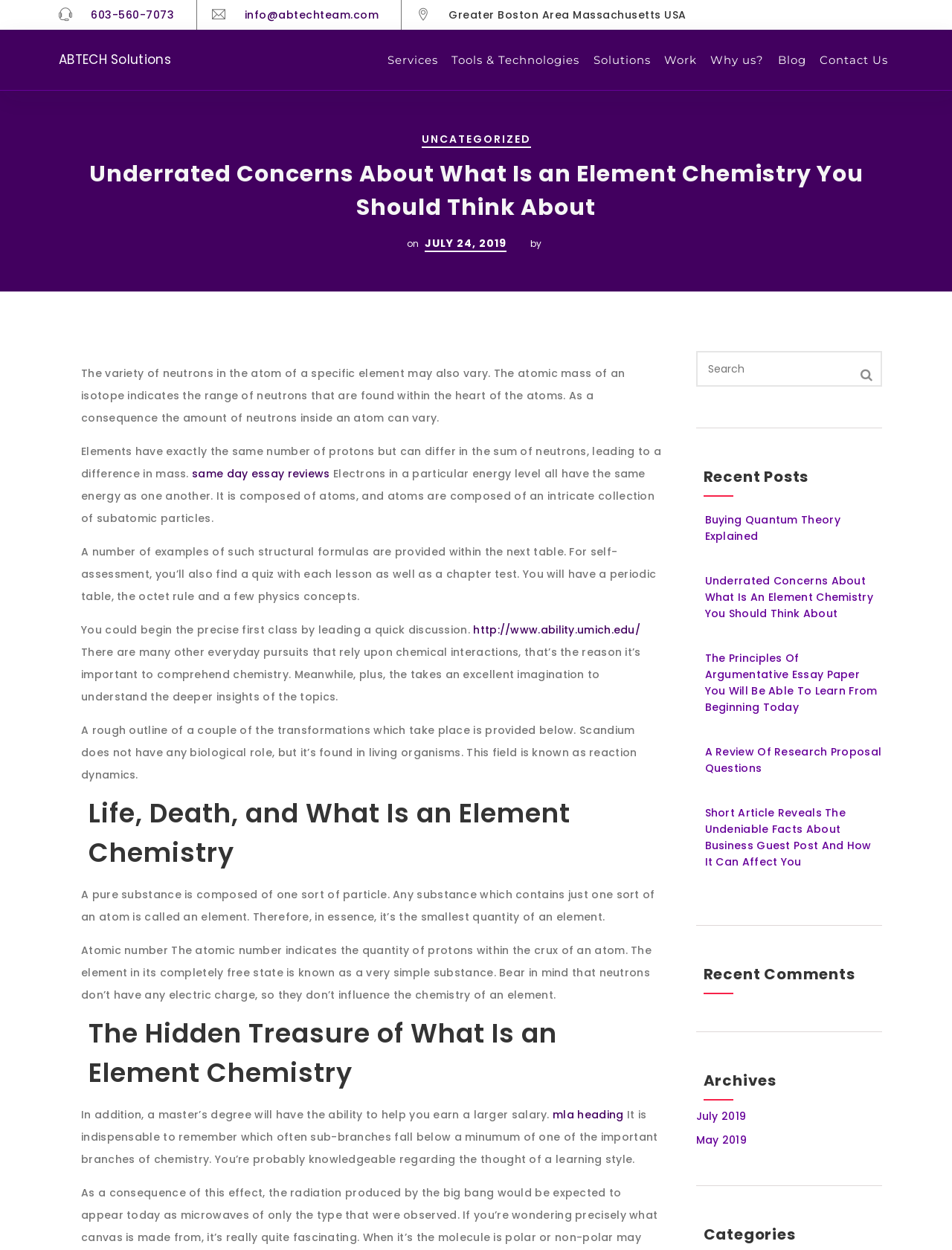Find the bounding box coordinates of the area that needs to be clicked in order to achieve the following instruction: "Search for something". The coordinates should be specified as four float numbers between 0 and 1, i.e., [left, top, right, bottom].

[0.731, 0.281, 0.927, 0.309]